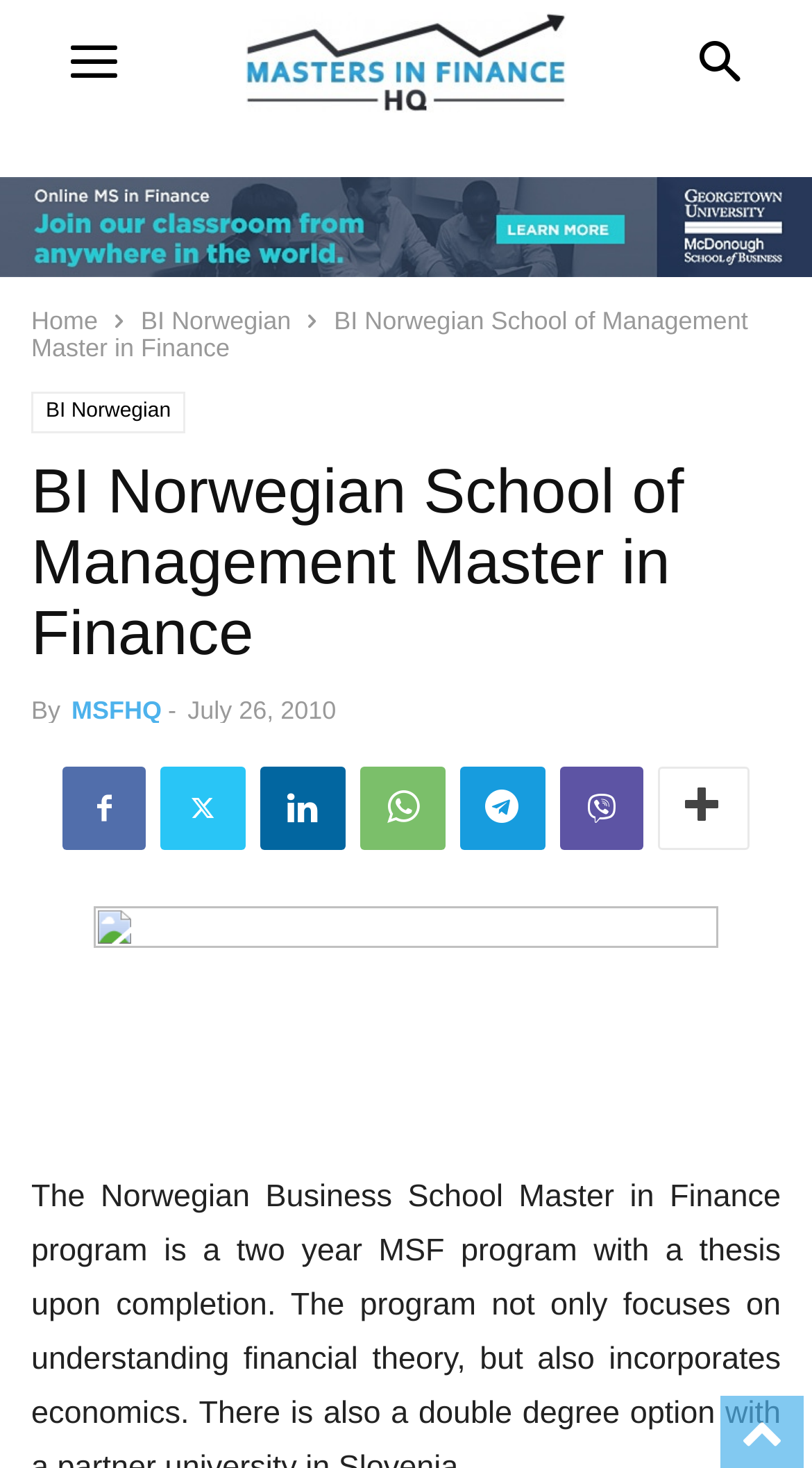Illustrate the webpage thoroughly, mentioning all important details.

The webpage is about the Master in Finance program at the Norwegian Business School. At the top, there is a logo image of "Masters in Finance HQ" taking up about 40% of the screen width. Below the logo, there are several links, including "Georgetown University MSF" and "Home", which are aligned to the left side of the screen. 

To the right of the "Home" link, there is a link to "BI Norwegian" and a static text "BI Norwegian School of Management Master in Finance" that spans about 90% of the screen width. 

Below this section, there is a header section that contains a heading with the same text as the static text above. Within this header section, there is a "By" text, a link to "MSFHQ", a hyphen, and a time stamp "July 26, 2010". 

Further down, there are five social media links represented by icons, aligned horizontally and centered on the screen. Below these icons, there is a link with no text, and an image that takes up about 85% of the screen width. Finally, there is a static text with a non-breaking space character at the bottom of the page.